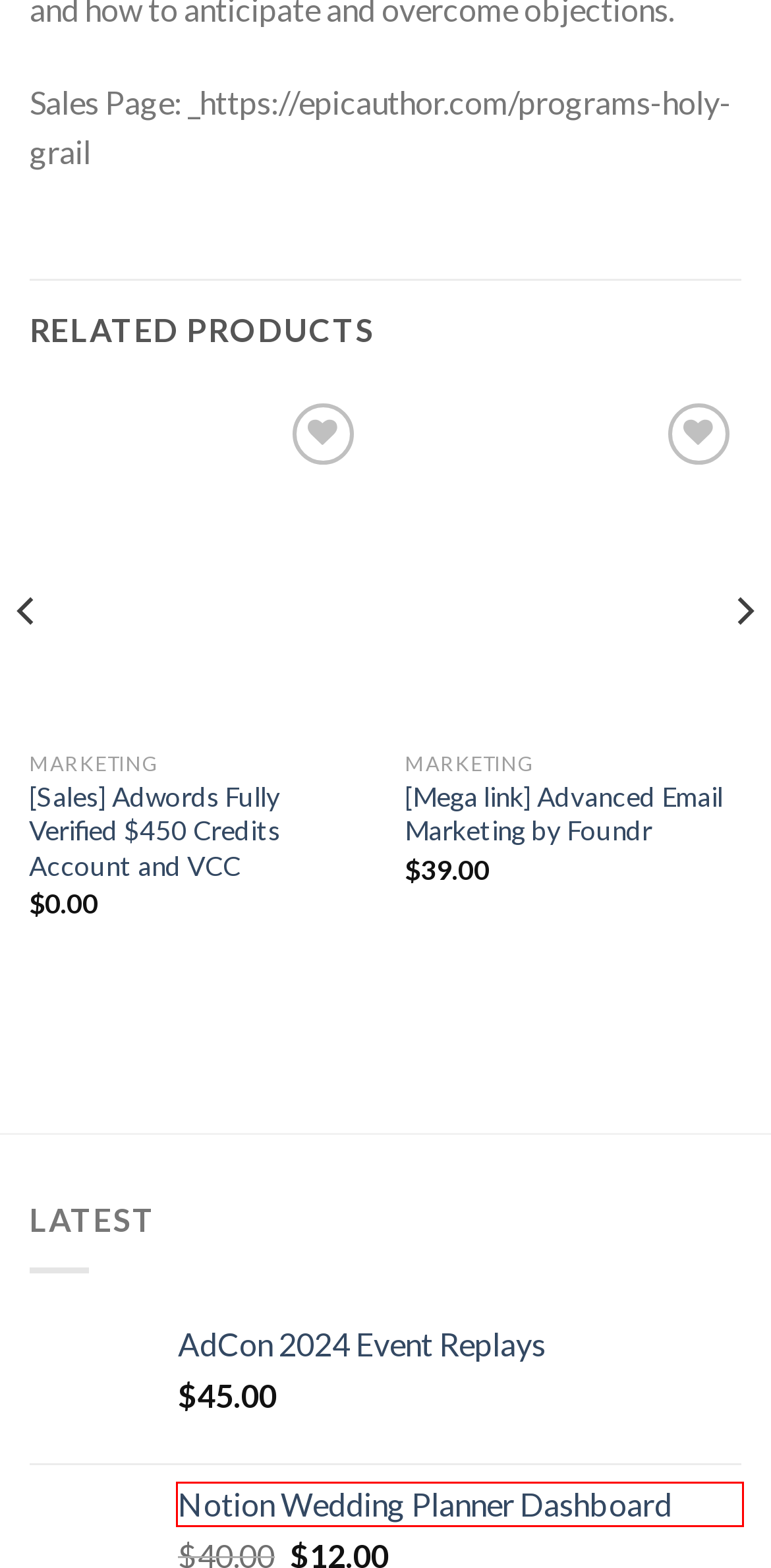A screenshot of a webpage is given, marked with a red bounding box around a UI element. Please select the most appropriate webpage description that fits the new page after clicking the highlighted element. Here are the candidates:
A. AdCon 2024 Event Replays - Cheap Premium Courses
B. [HOT] The 2% Theory + Crypto On Fire by Anna Macko - Cheap Premium Courses
C. [Instant Download] Caleb O’Dowd – 7 Figure MiniGroups - Cheap Premium Courses
D. Johnathan White Lifestyle – Multi Orgasmic Man (6 Week Course) - Cheap Premium Courses
E. [Mega link] Advanced Email Marketing by Foundr - Cheap Premium Courses
F. Notion Wedding Planner Dashboard - Cheap Premium Courses
G. Madcam Marketing 2.0 by Brian Bewer - Cheap Premium Courses
H. [Sales] Adwords Fully Verified $450 Credits Account and VCC - Cheap Premium Courses

F